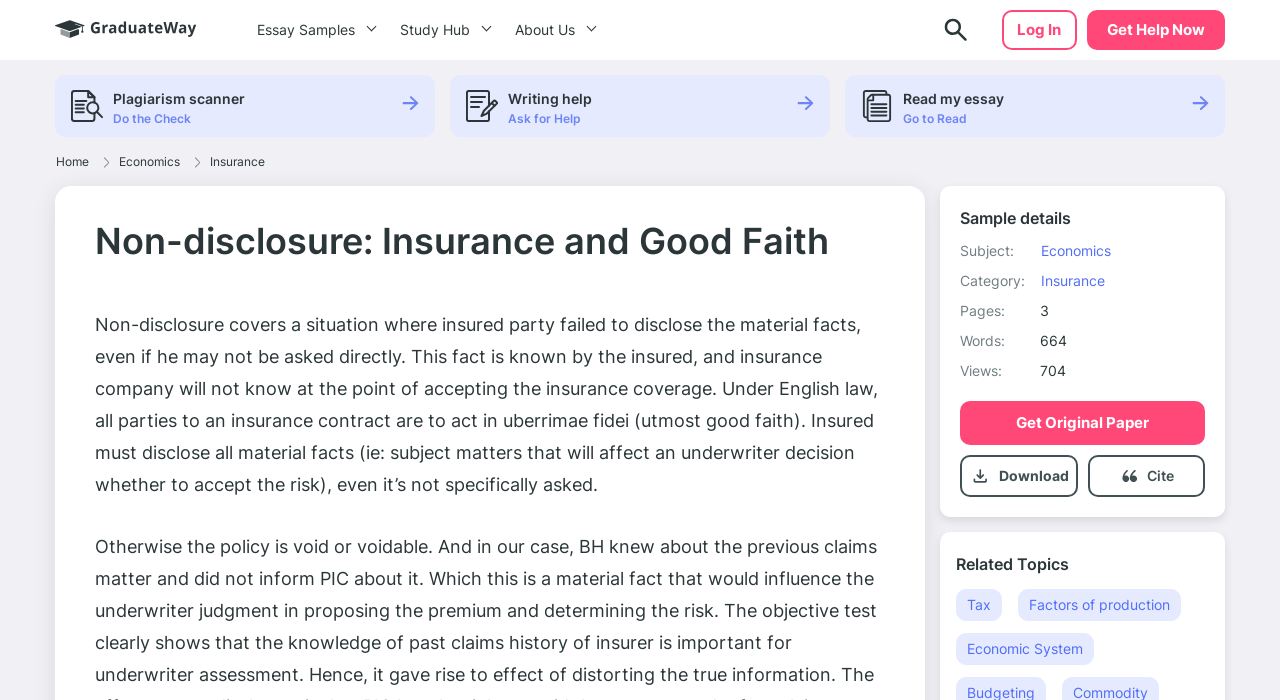Please provide a detailed answer to the question below by examining the image:
What is the category of the essay sample?

I determined the category of the essay sample by looking at the 'Category:' section in the sample details, which is located in the middle of the webpage. The category 'Insurance' is displayed next to the 'Category:' label.